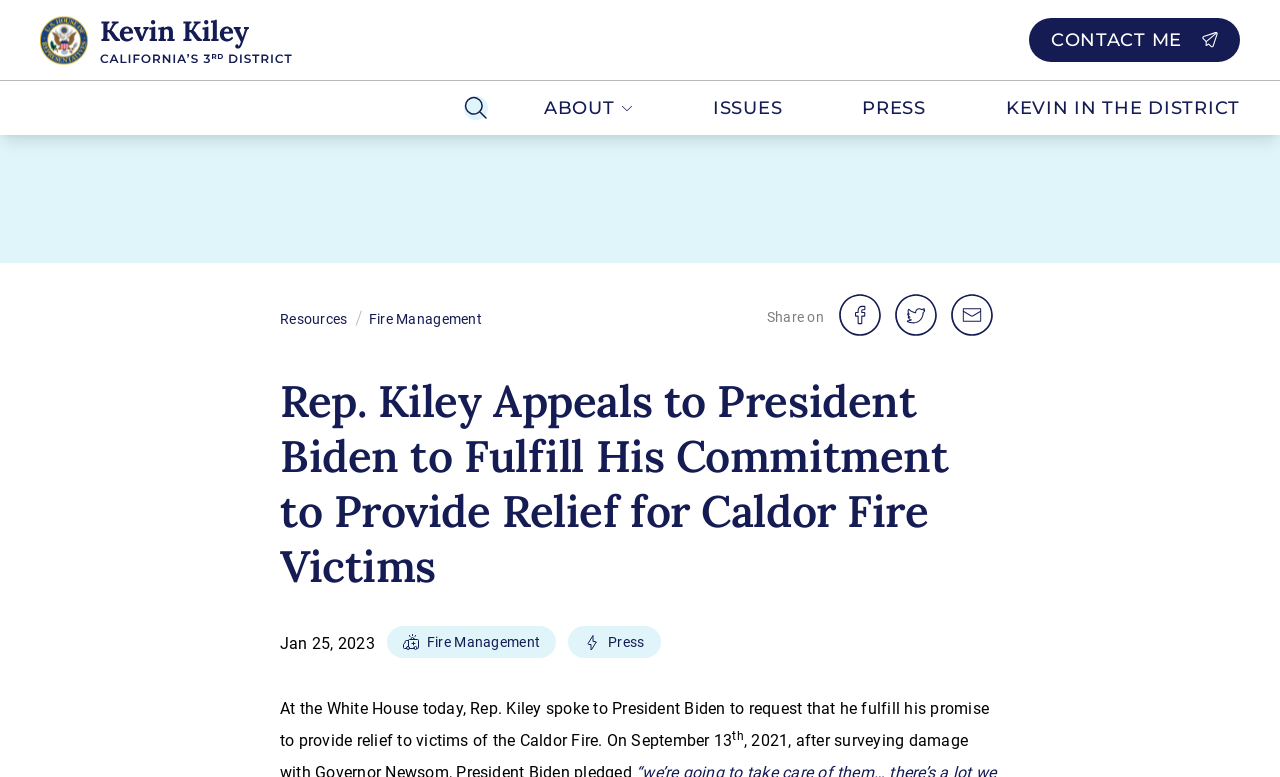Given the description Fire Management, predict the bounding box coordinates of the UI element. Ensure the coordinates are in the format (top-left x, top-left y, bottom-right x, bottom-right y) and all values are between 0 and 1.

[0.288, 0.394, 0.376, 0.425]